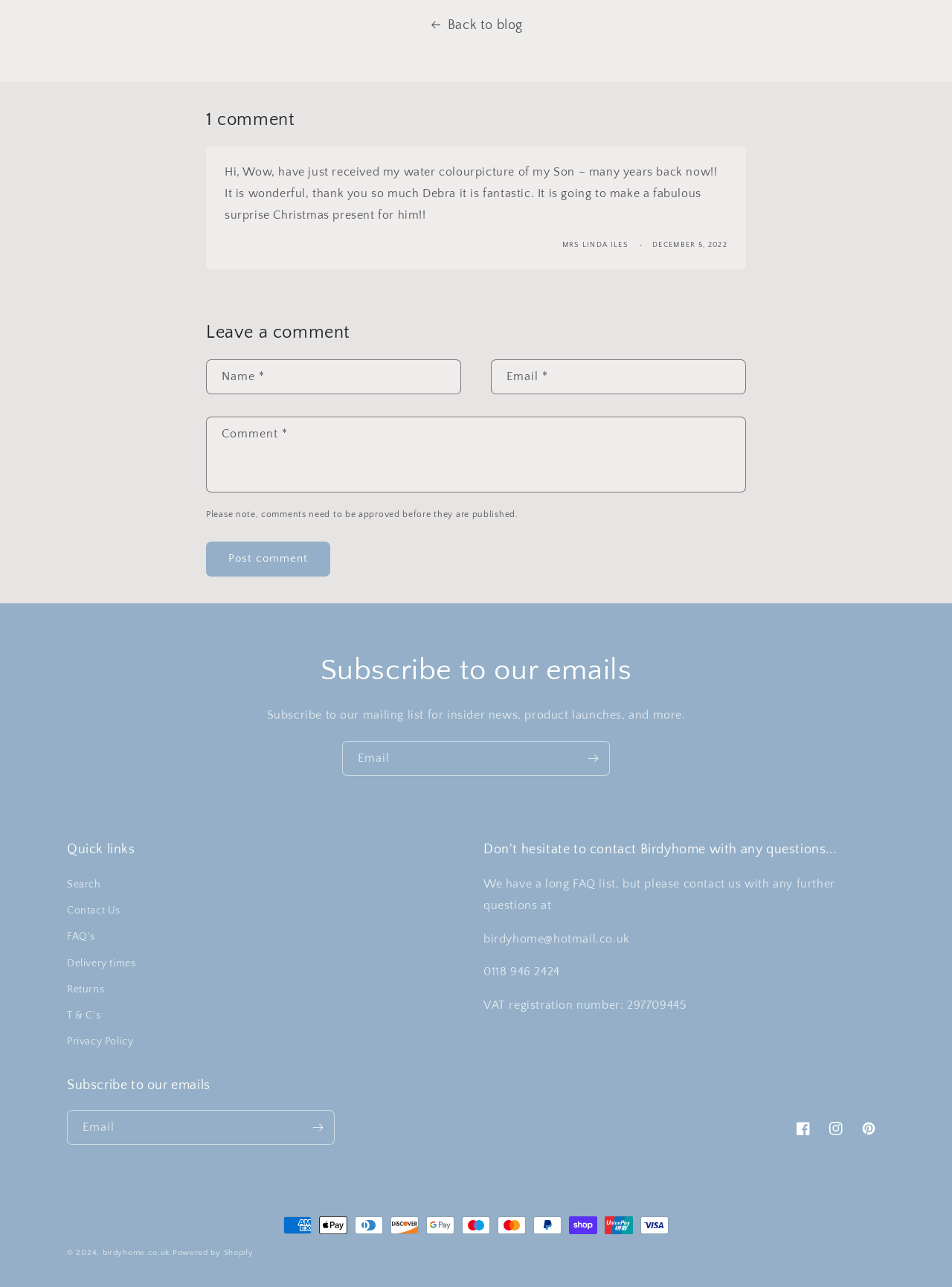Give a short answer to this question using one word or a phrase:
How can users contact Birdyhome?

Via email or phone